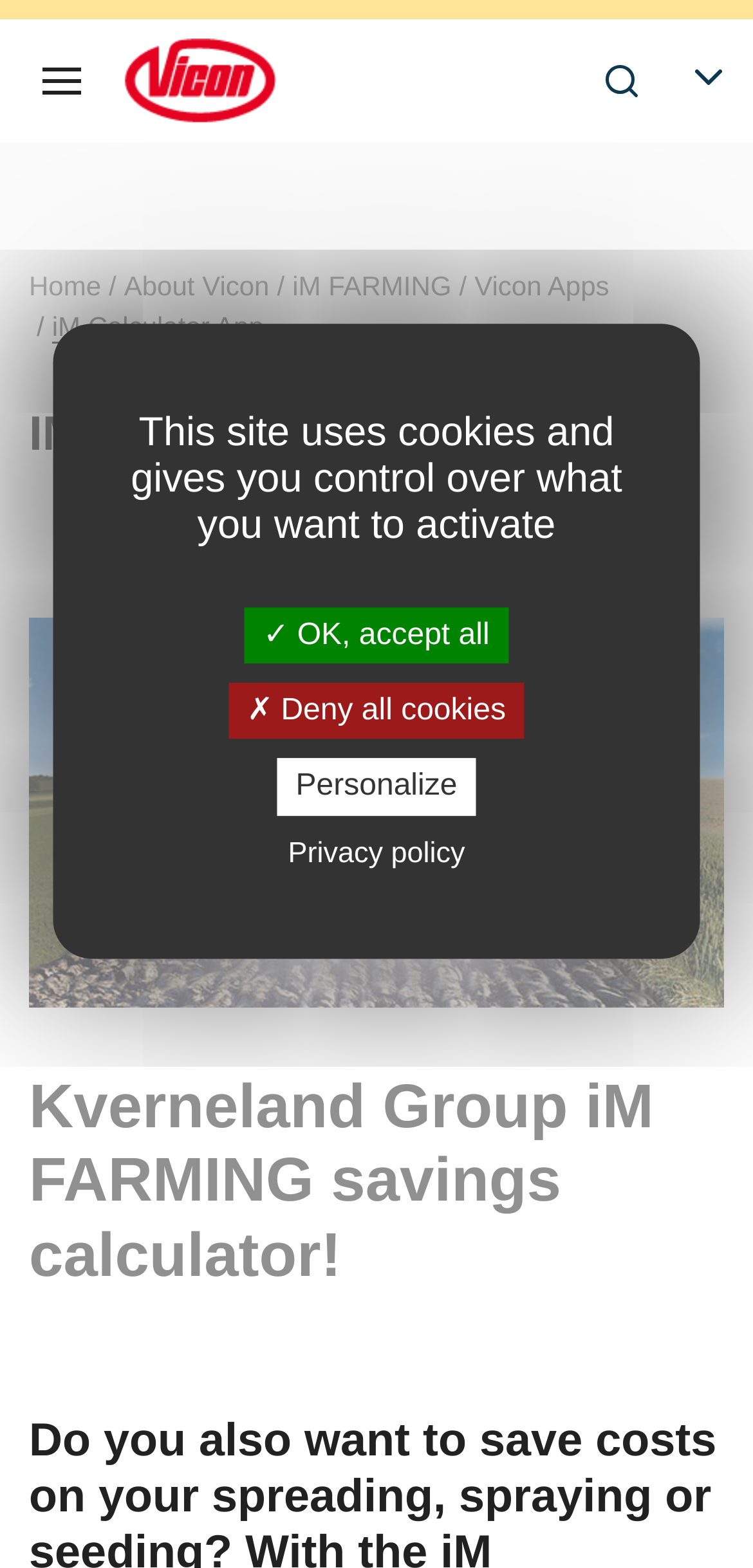Bounding box coordinates are specified in the format (top-left x, top-left y, bottom-right x, bottom-right y). All values are floating point numbers bounded between 0 and 1. Please provide the bounding box coordinate of the region this sentence describes: Personalize

[0.367, 0.484, 0.633, 0.52]